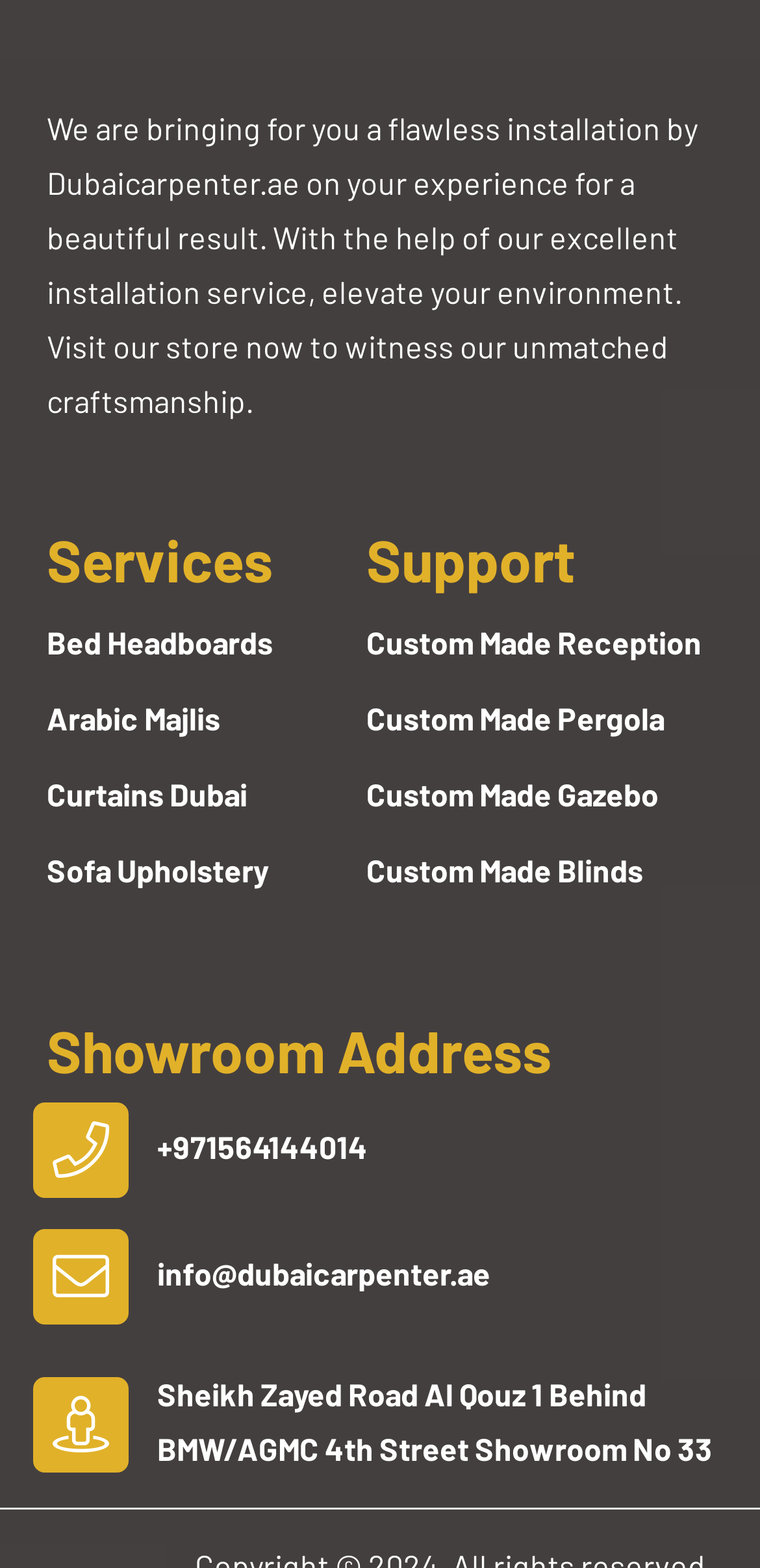Please specify the bounding box coordinates of the area that should be clicked to accomplish the following instruction: "Visit the showroom". The coordinates should consist of four float numbers between 0 and 1, i.e., [left, top, right, bottom].

[0.207, 0.877, 0.937, 0.936]